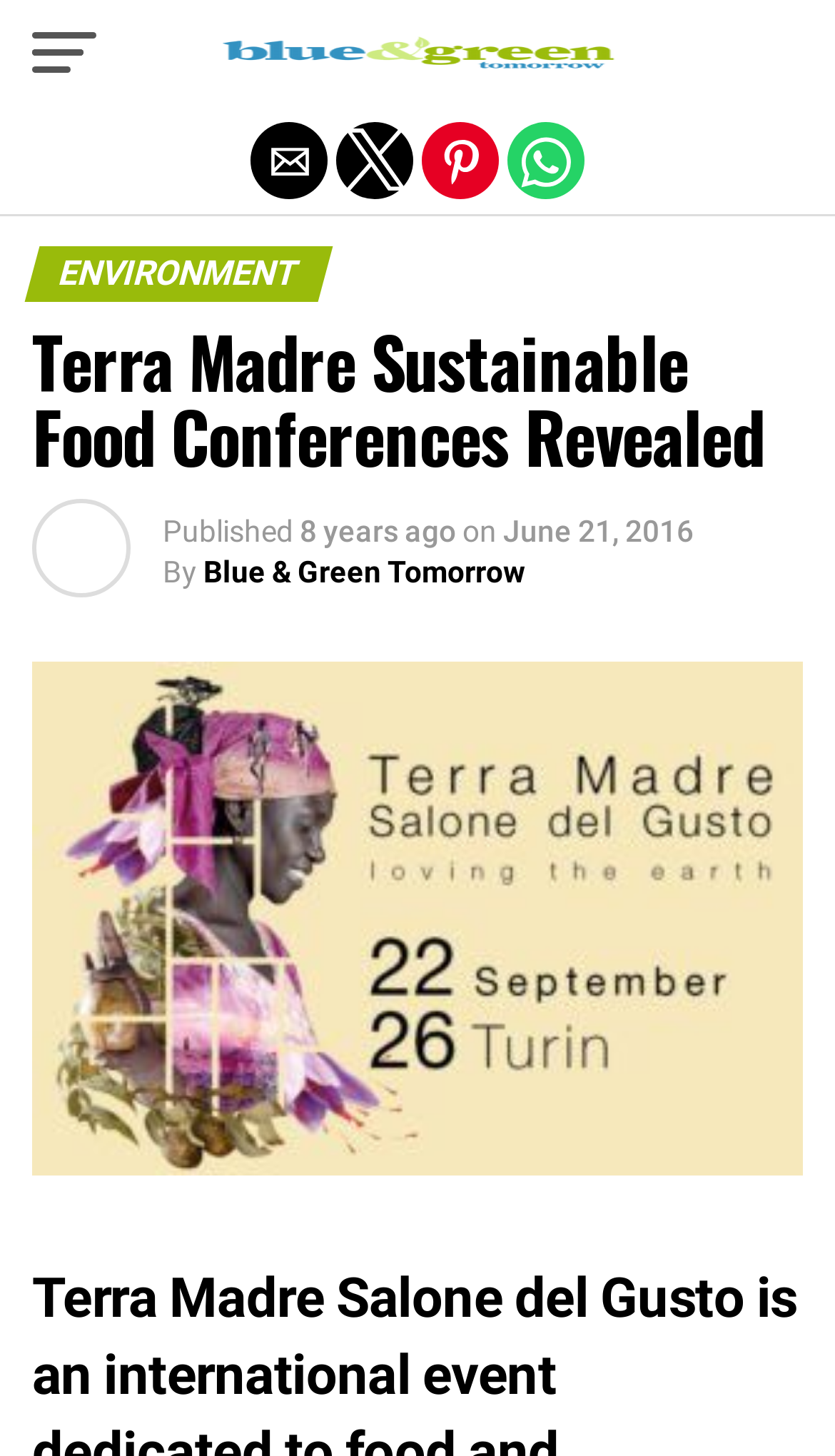Highlight the bounding box coordinates of the element you need to click to perform the following instruction: "Share on Twitter."

[0.403, 0.084, 0.495, 0.137]